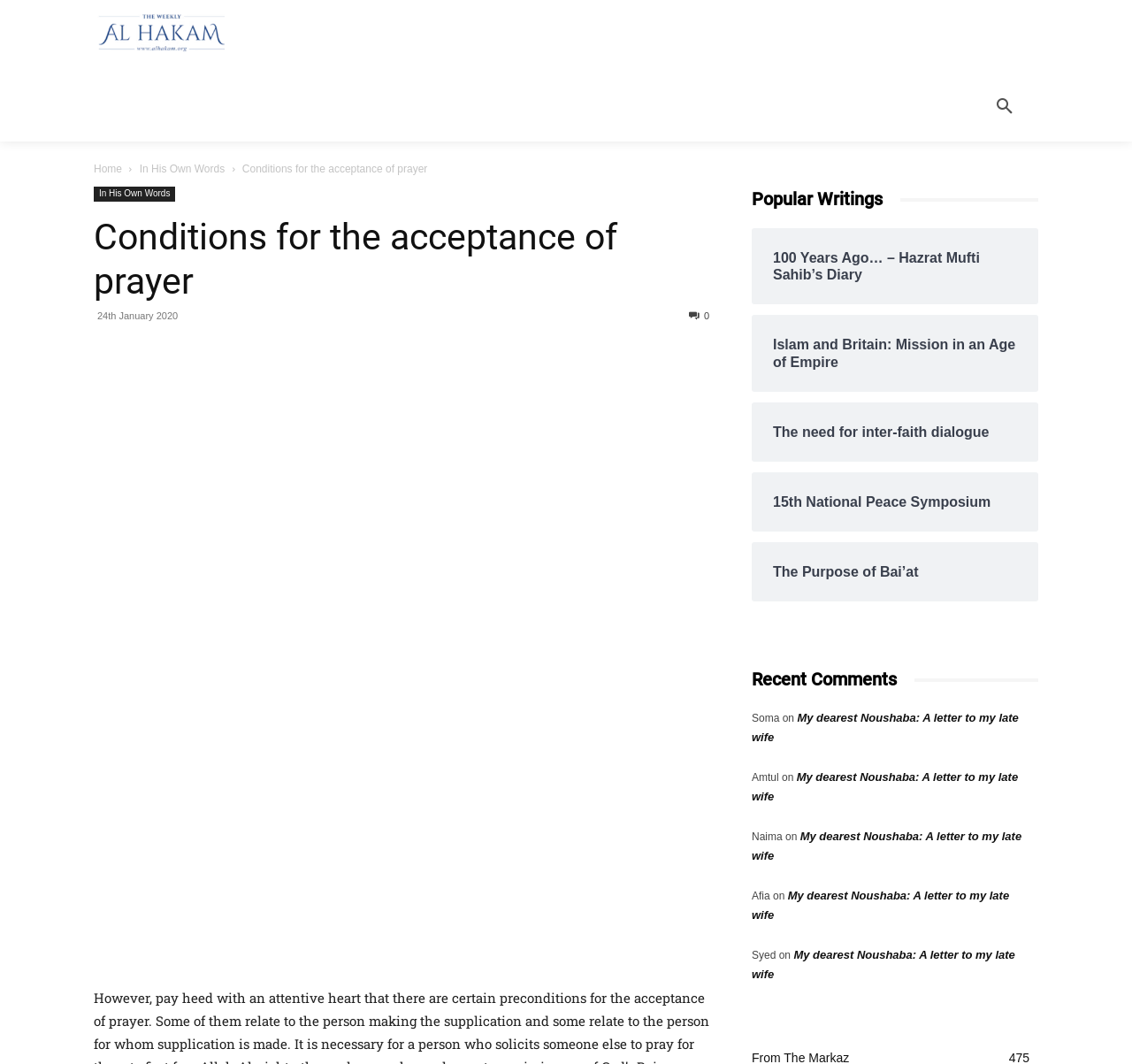Using details from the image, please answer the following question comprehensively:
How many social media links are available?

I counted the social media links by looking at the links with descriptions '', '', '', and '', which suggests that there are 4 social media links available.